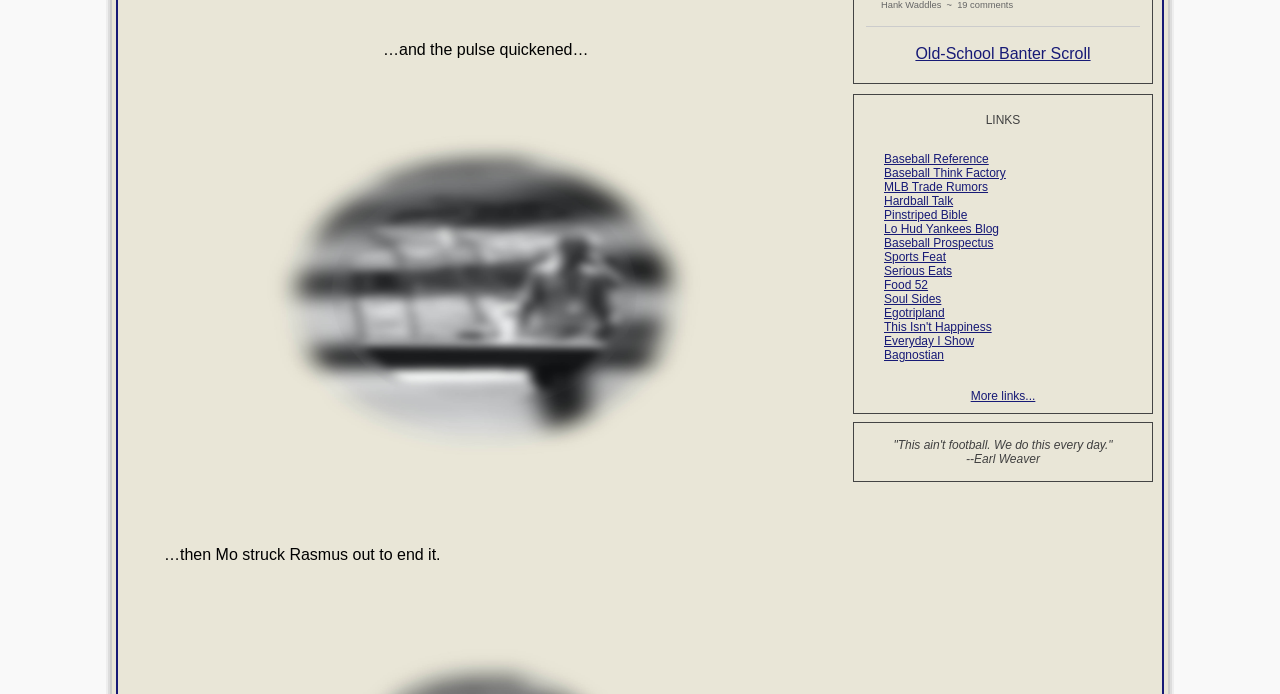Please determine the bounding box coordinates of the area that needs to be clicked to complete this task: 'Read the quote by Earl Weaver'. The coordinates must be four float numbers between 0 and 1, formatted as [left, top, right, bottom].

[0.755, 0.651, 0.812, 0.671]